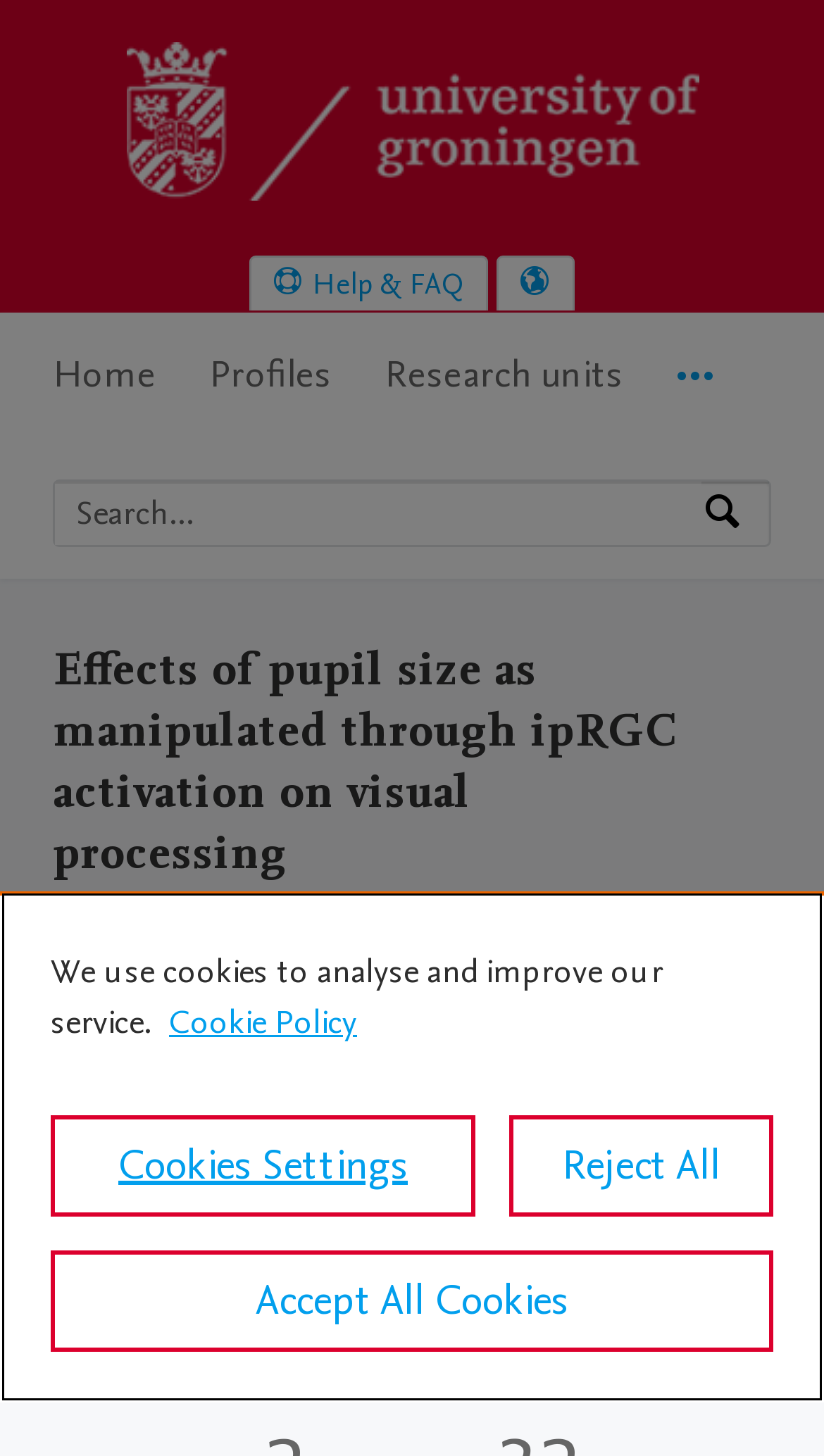Predict the bounding box coordinates of the area that should be clicked to accomplish the following instruction: "Go to main navigation". The bounding box coordinates should consist of four float numbers between 0 and 1, i.e., [left, top, right, bottom].

[0.064, 0.215, 0.936, 0.308]